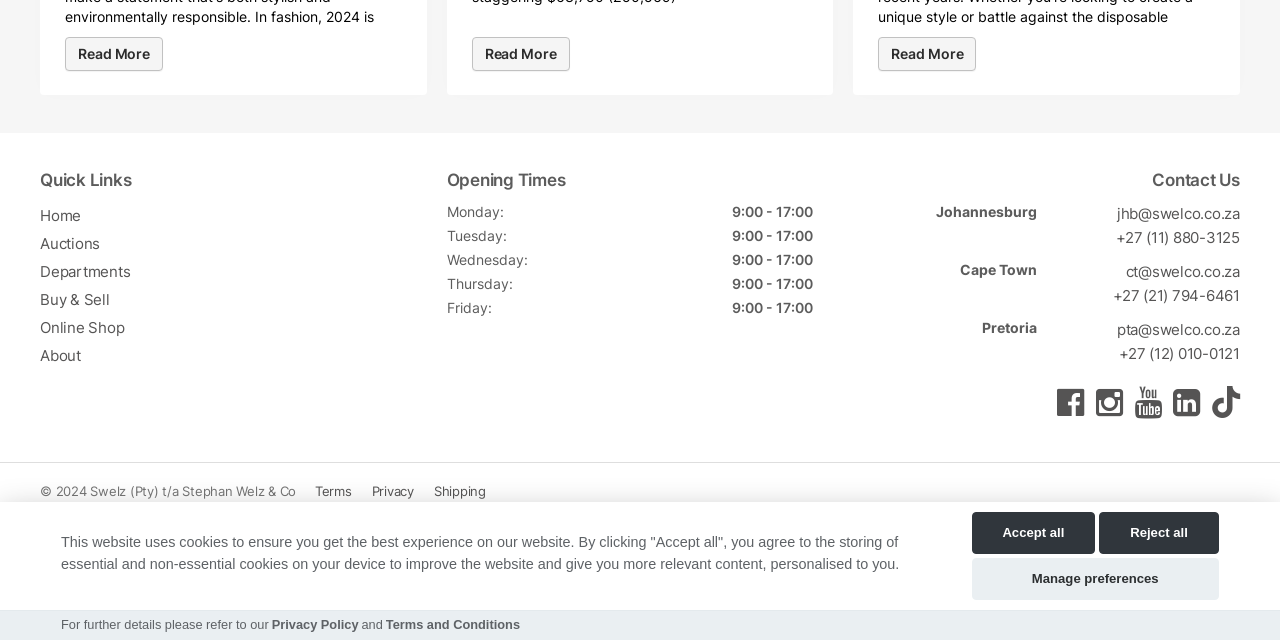Using the provided element description: "Terms and Conditions", identify the bounding box coordinates. The coordinates should be four floats between 0 and 1 in the order [left, top, right, bottom].

[0.301, 0.964, 0.406, 0.988]